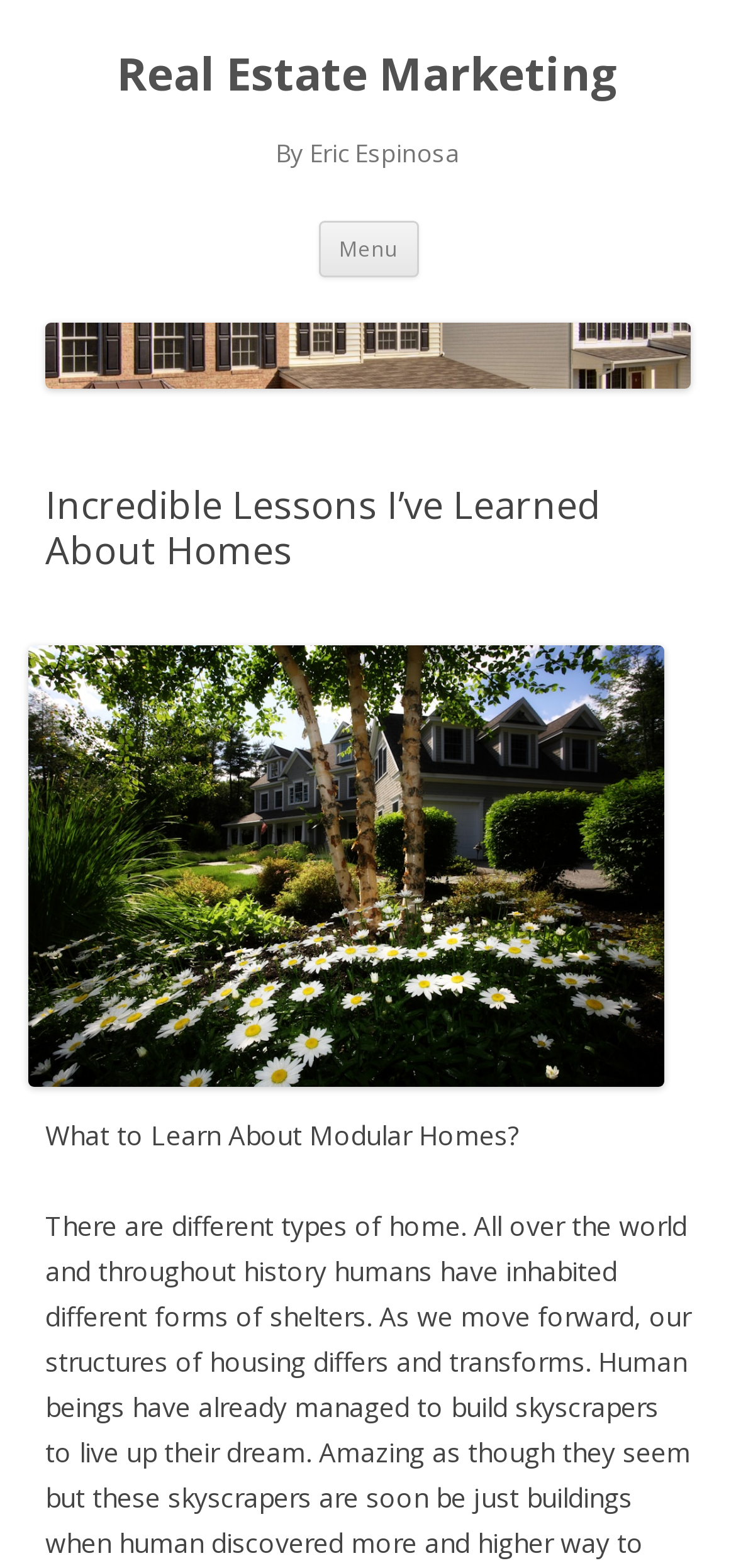Describe all the significant parts and information present on the webpage.

The webpage is about real estate marketing, specifically focusing on lessons learned about homes. At the top, there is a heading that reads "Real Estate Marketing" with a link to the same text. Below this heading, there is another heading that displays the author's name, "By Eric Espinosa". 

To the right of the author's name, there is a button labeled "Menu". Next to the menu button, there is a link that allows users to "Skip to content". 

Further down, there is a large header section that spans almost the entire width of the page. Within this section, there is a heading that reads "Incredible Lessons I’ve Learned About Homes". Below this heading, there is a large image that takes up most of the page's width. 

At the bottom of the page, there is a paragraph of text that starts with the question "What to Learn About Modular Homes?".